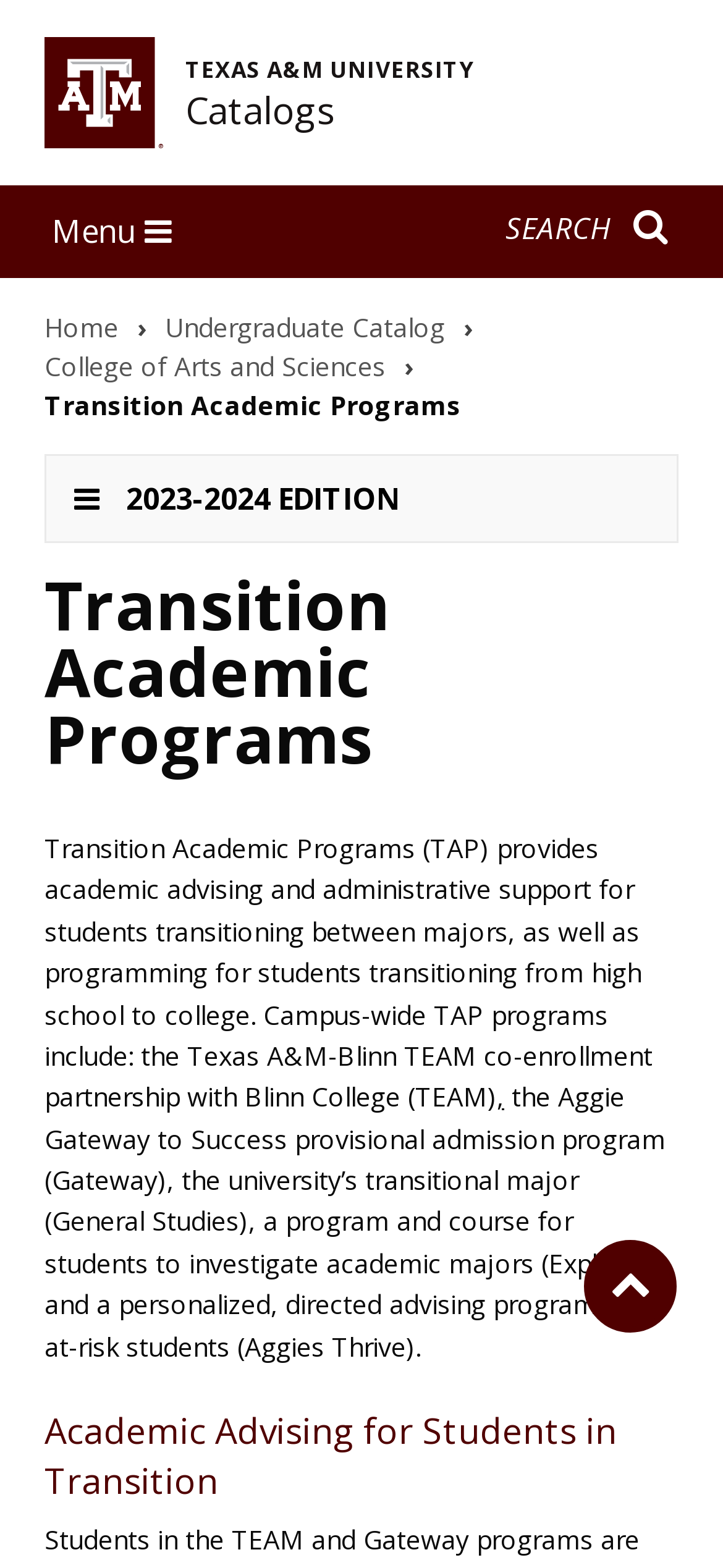How many programs are mentioned under Transition Academic Programs?
Please provide a single word or phrase as your answer based on the screenshot.

Five